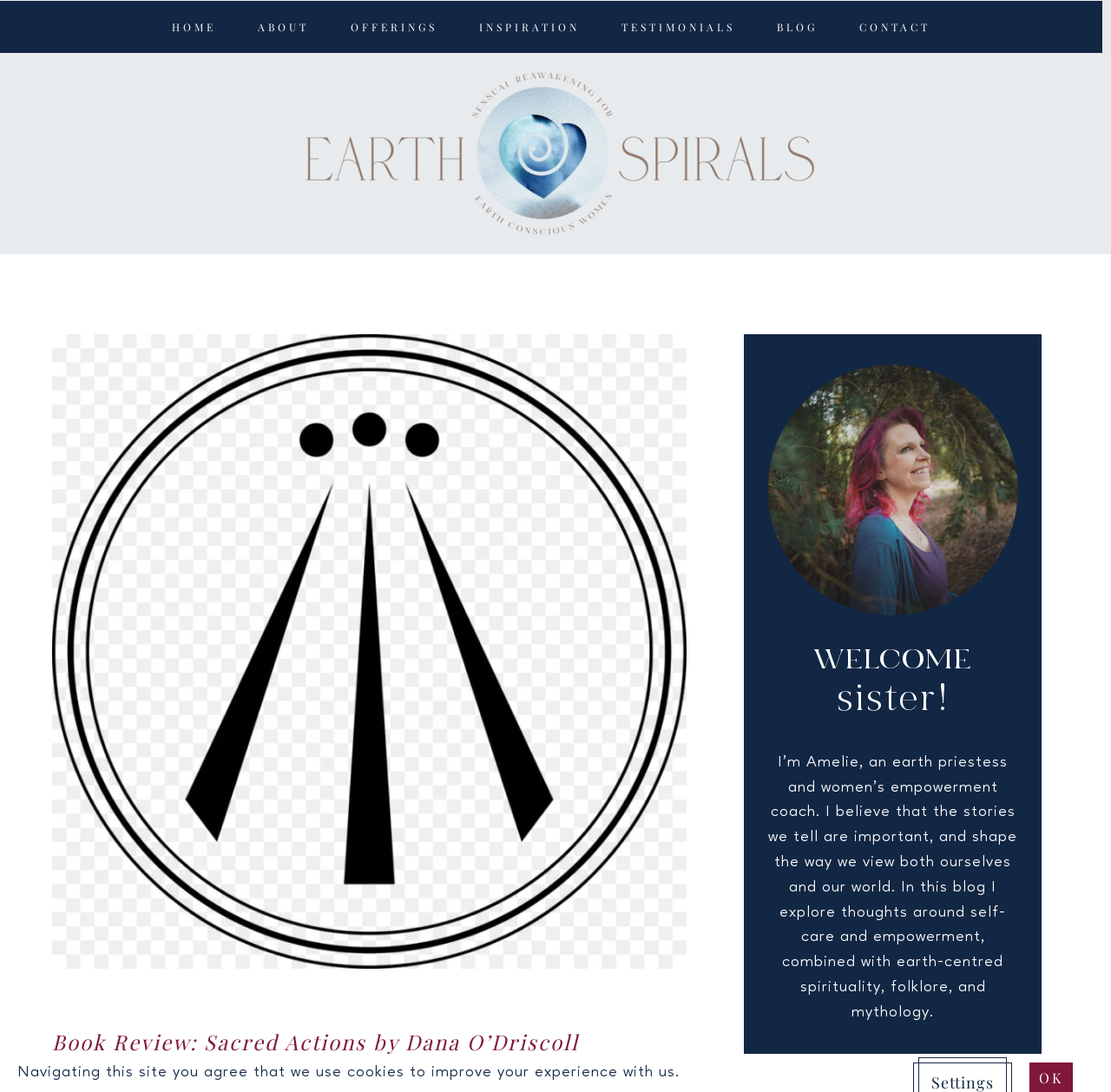Based on the element description "Skip to content", predict the bounding box coordinates of the UI element.

[0.0, 0.001, 0.992, 0.018]